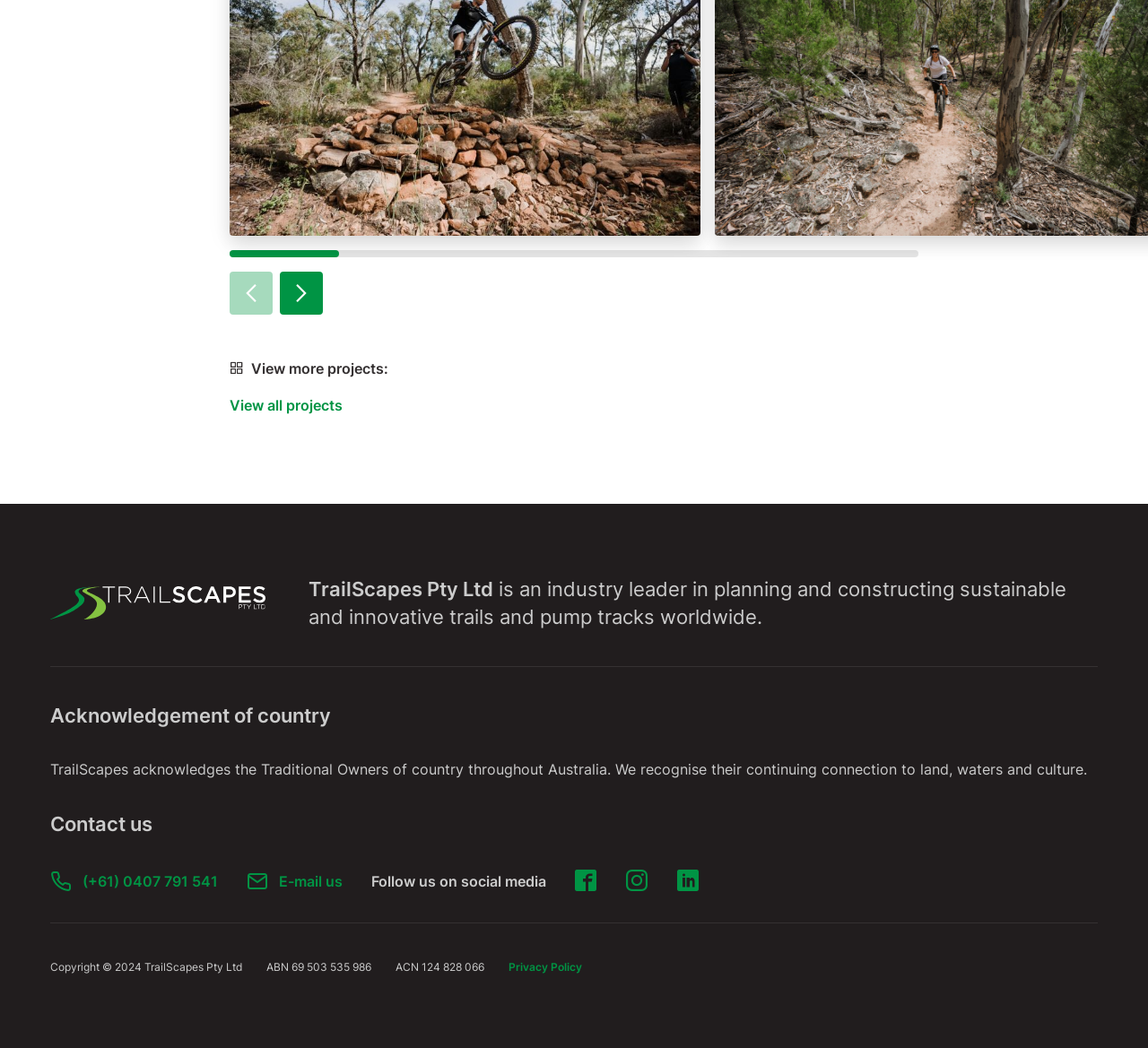What is the contact phone number?
Please provide a comprehensive answer to the question based on the webpage screenshot.

The contact phone number can be found in the link element with the text '(+61) 0407 791 541' located at [0.044, 0.827, 0.19, 0.853] coordinates.